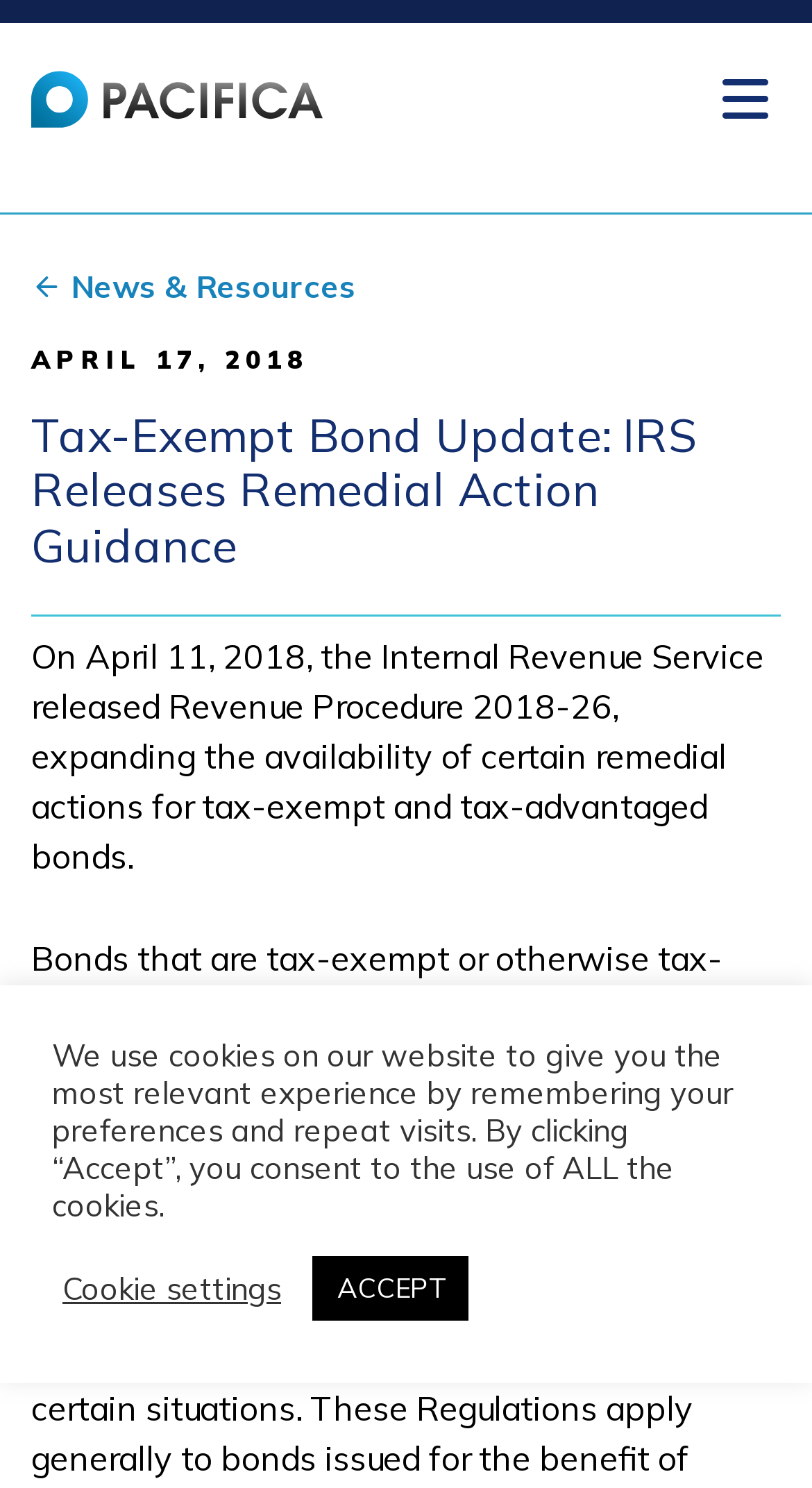Reply to the question below using a single word or brief phrase:
What is the topic of the article?

Tax-Exempt Bond Update